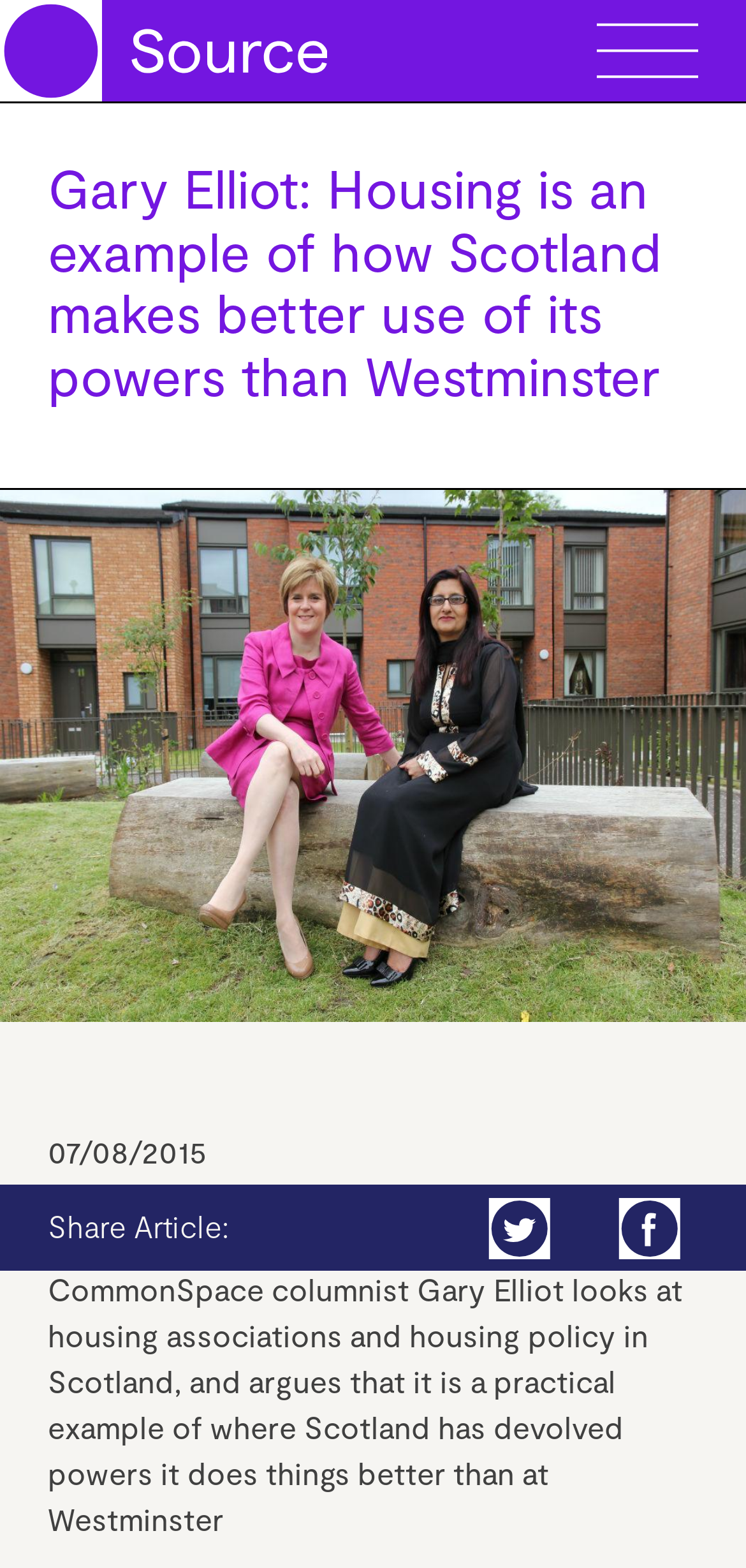Construct a thorough caption encompassing all aspects of the webpage.

This webpage appears to be an article page from a news analysis website. At the top, there is a banner with a logo on the left and a series of links to different sections of the website, including "Home", "Analysis", "Feature", "Opinion", "Broadcast", "Policy", "Quick News", "About", "Mailing List", and "Contact". 

Below the banner, there is a header section with a heading that reads "Gary Elliot: Housing is an example of how Scotland makes better use of its powers than Westminster". The date "07/08/2015" is displayed below the heading, followed by the author's name "CommonWeal" and a brief summary of the article. 

The main content of the article is a block of text that discusses housing associations and housing policy in Scotland, arguing that it is a practical example of where Scotland has devolved powers and does things better than at Westminster. 

On the right side of the article, there is a search box with a "GO" button. Below the search box, there are social media sharing links with icons. There are two images on the page, one at the top and another at the bottom, but their contents are not described.